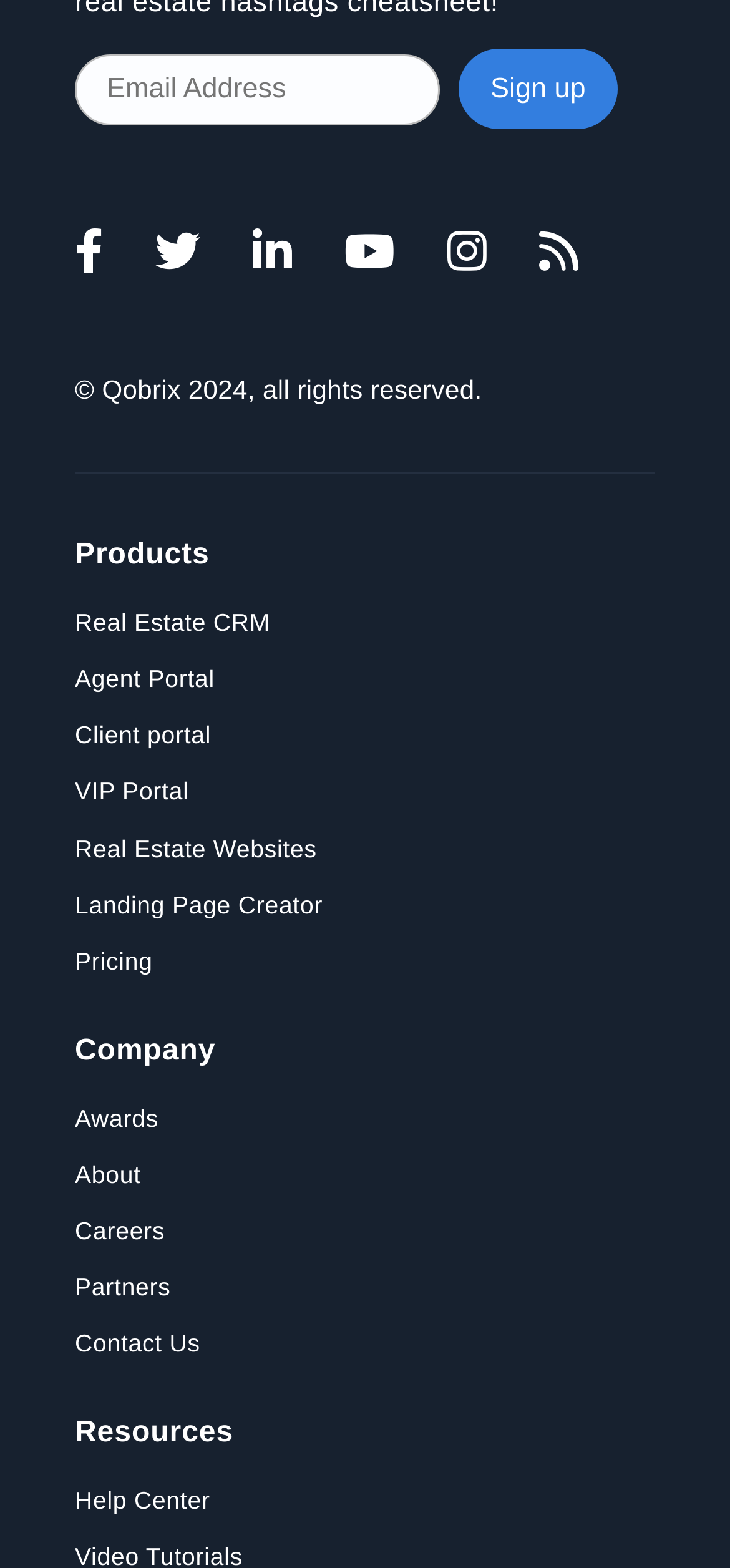Indicate the bounding box coordinates of the element that needs to be clicked to satisfy the following instruction: "Visit Facebook page". The coordinates should be four float numbers between 0 and 1, i.e., [left, top, right, bottom].

[0.103, 0.145, 0.141, 0.178]